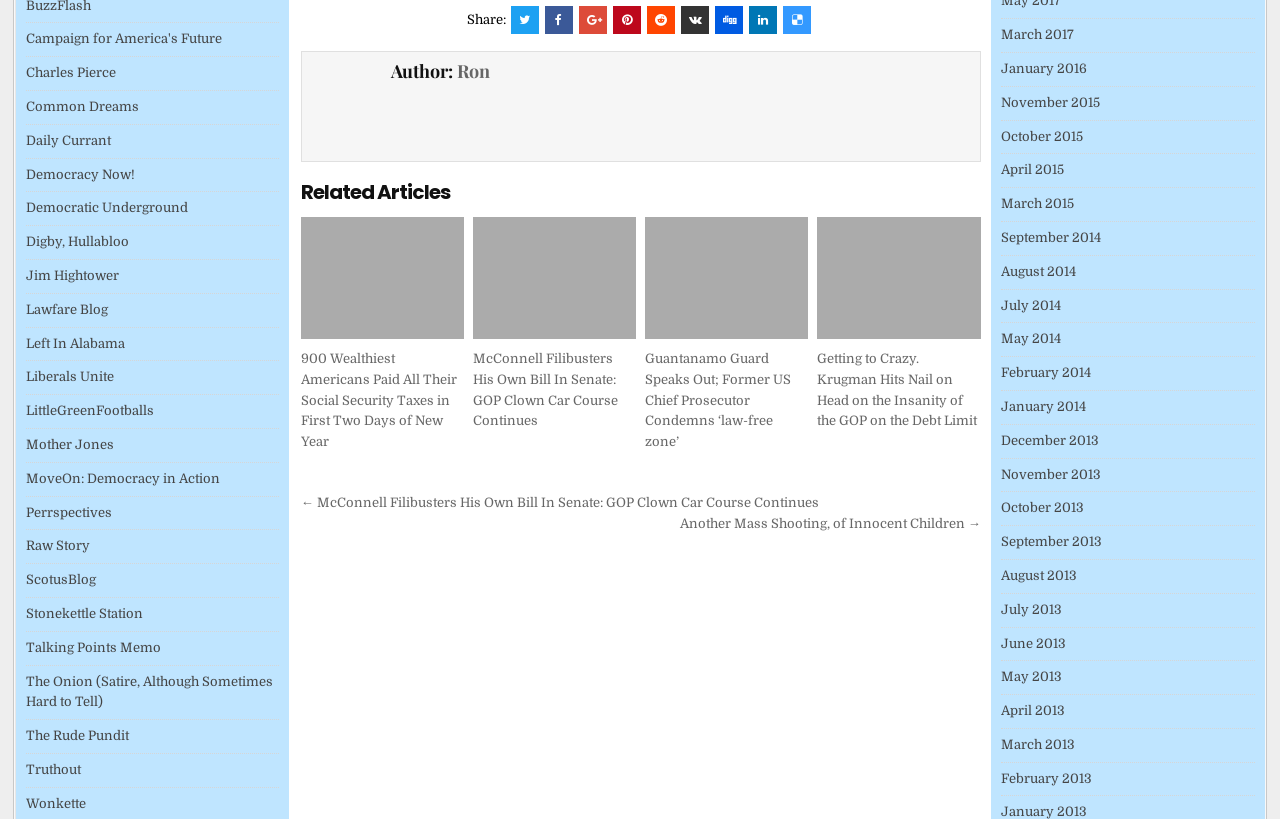What is the function of the 'Share:' section? Please answer the question using a single word or phrase based on the image.

Social media sharing